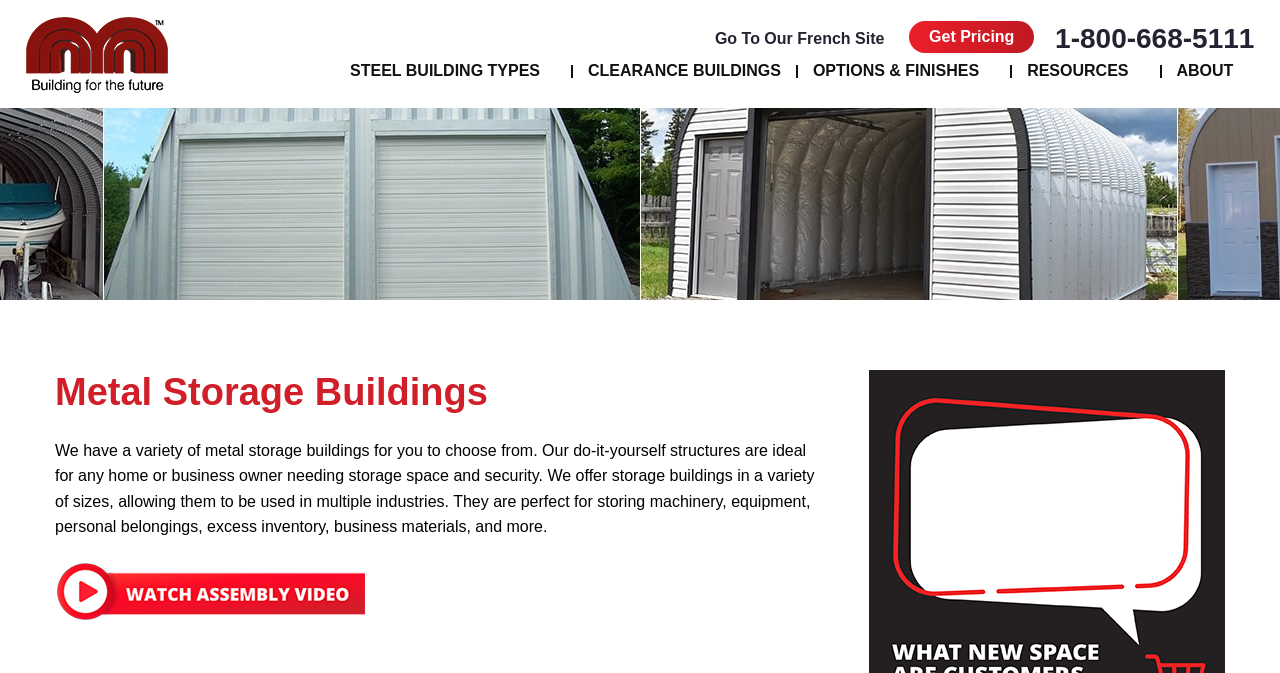Answer the following in one word or a short phrase: 
What is the language of the alternative site link?

French